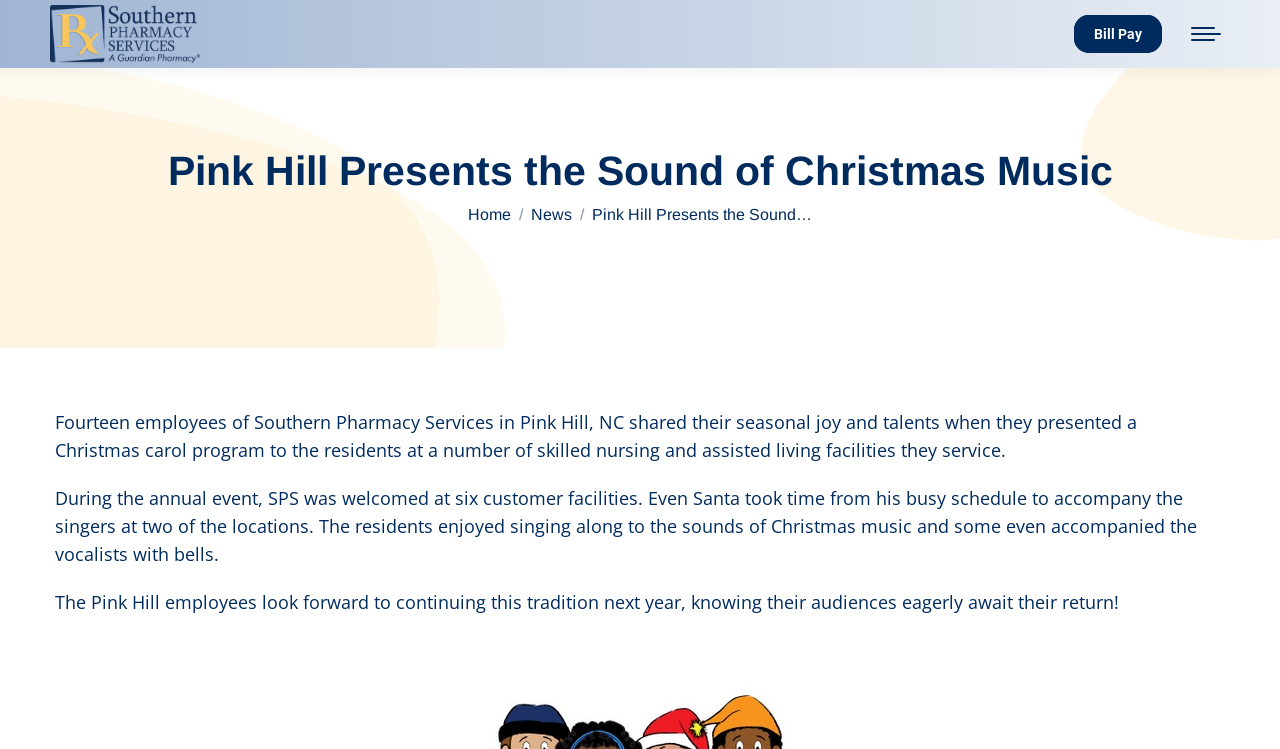Given the element description "Bill Pay" in the screenshot, predict the bounding box coordinates of that UI element.

[0.839, 0.02, 0.908, 0.071]